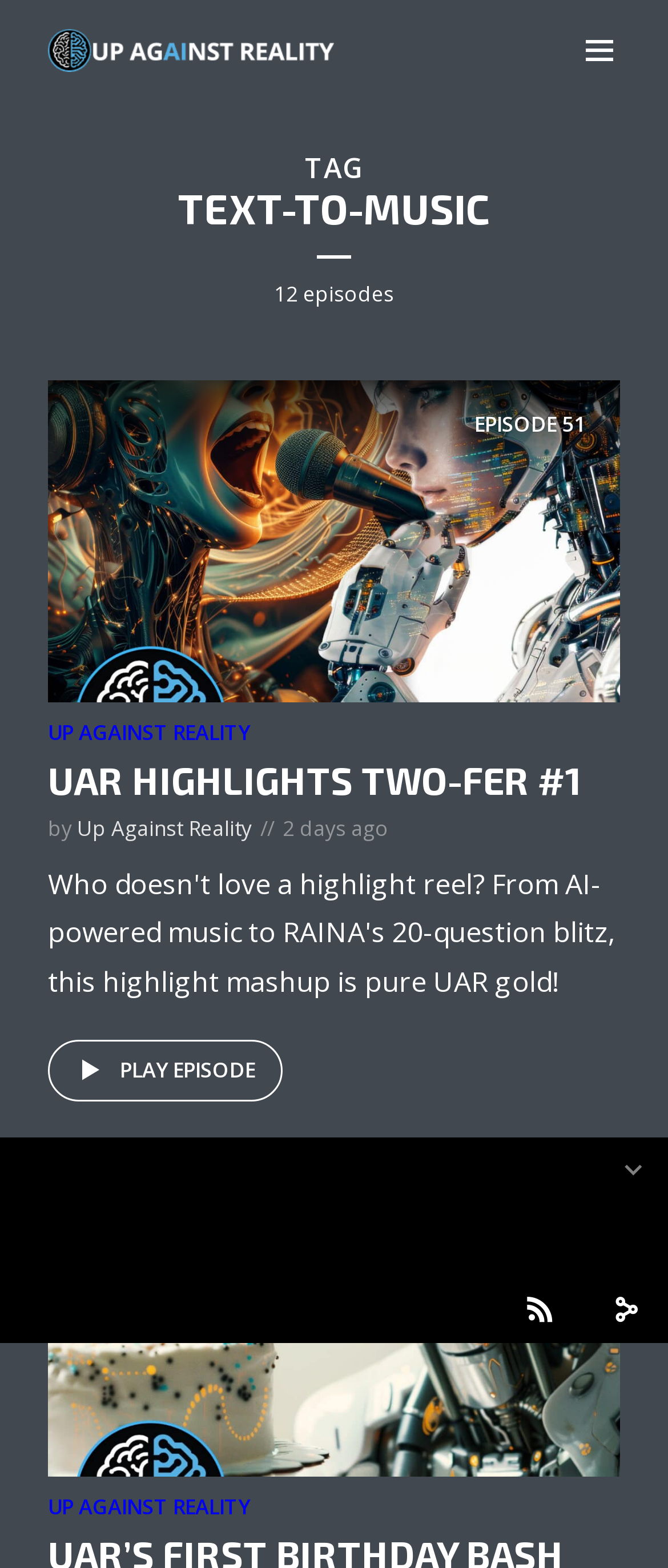Extract the bounding box coordinates for the HTML element that matches this description: "UAR Highlights Two-fer #1". The coordinates should be four float numbers between 0 and 1, i.e., [left, top, right, bottom].

[0.072, 0.483, 0.869, 0.512]